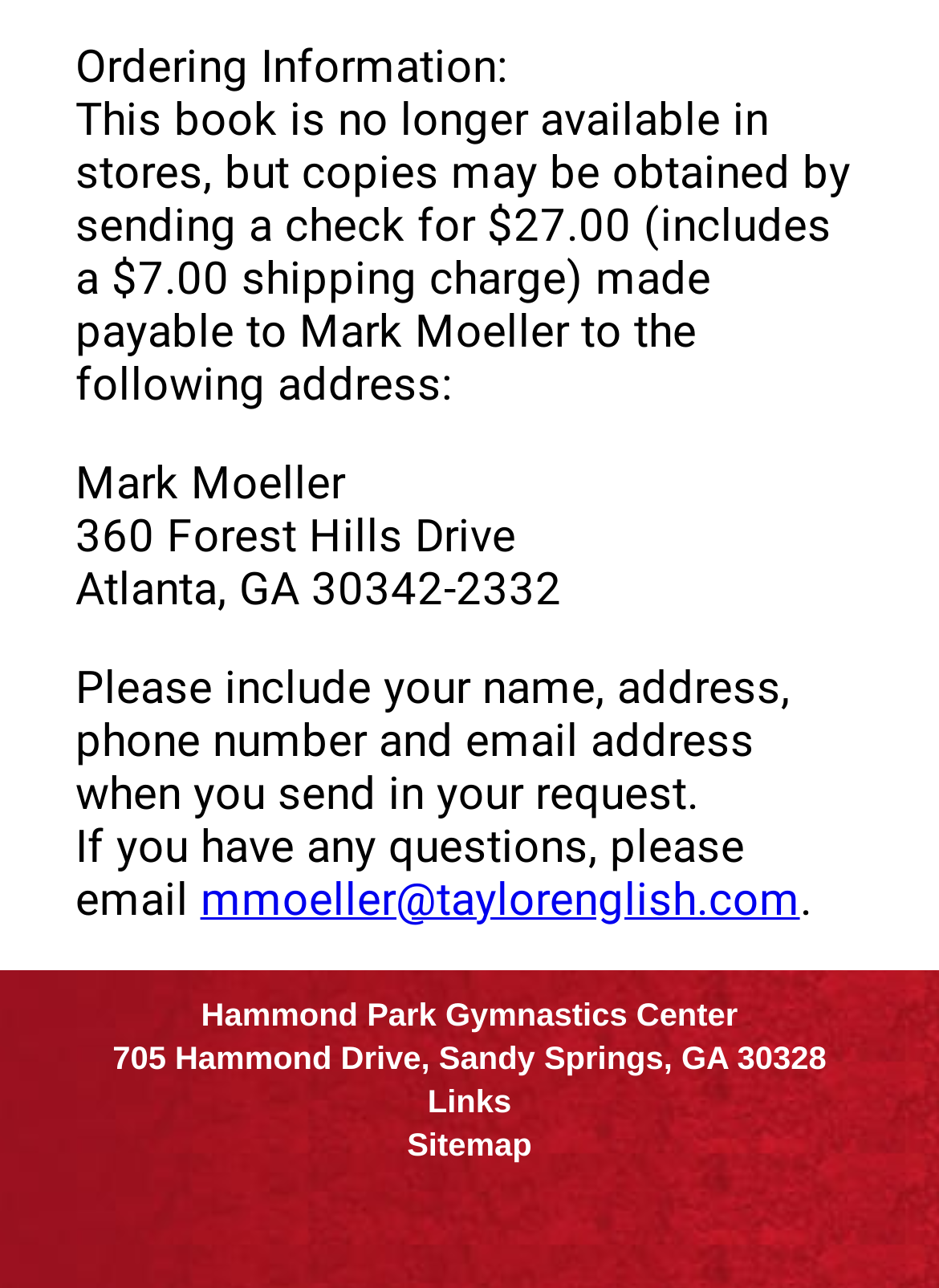What are the available links at the bottom?
Please use the visual content to give a single word or phrase answer.

Links, Sitemap